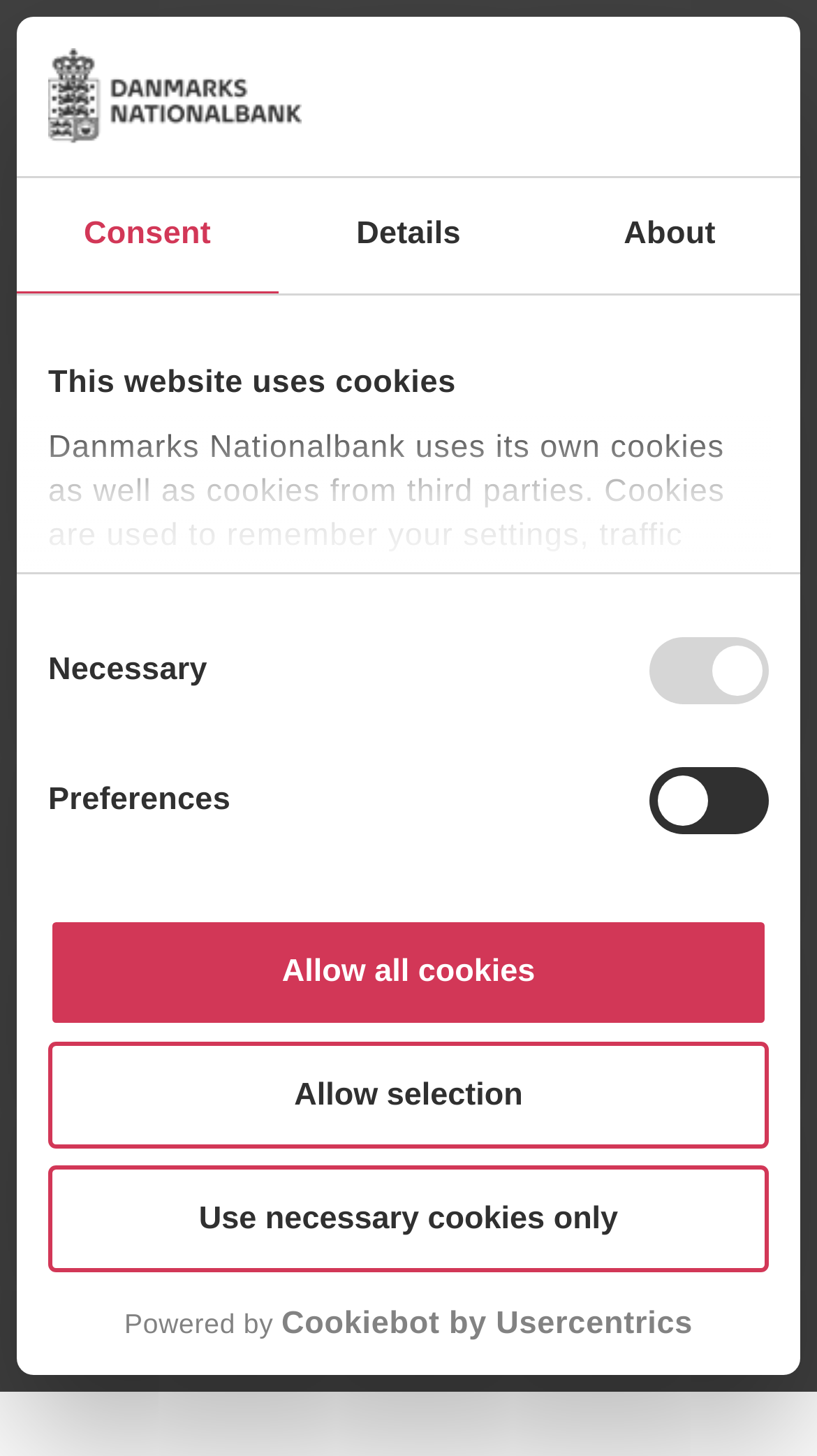Please indicate the bounding box coordinates of the element's region to be clicked to achieve the instruction: "Click the 'Use necessary cookies only' button". Provide the coordinates as four float numbers between 0 and 1, i.e., [left, top, right, bottom].

[0.059, 0.8, 0.941, 0.874]